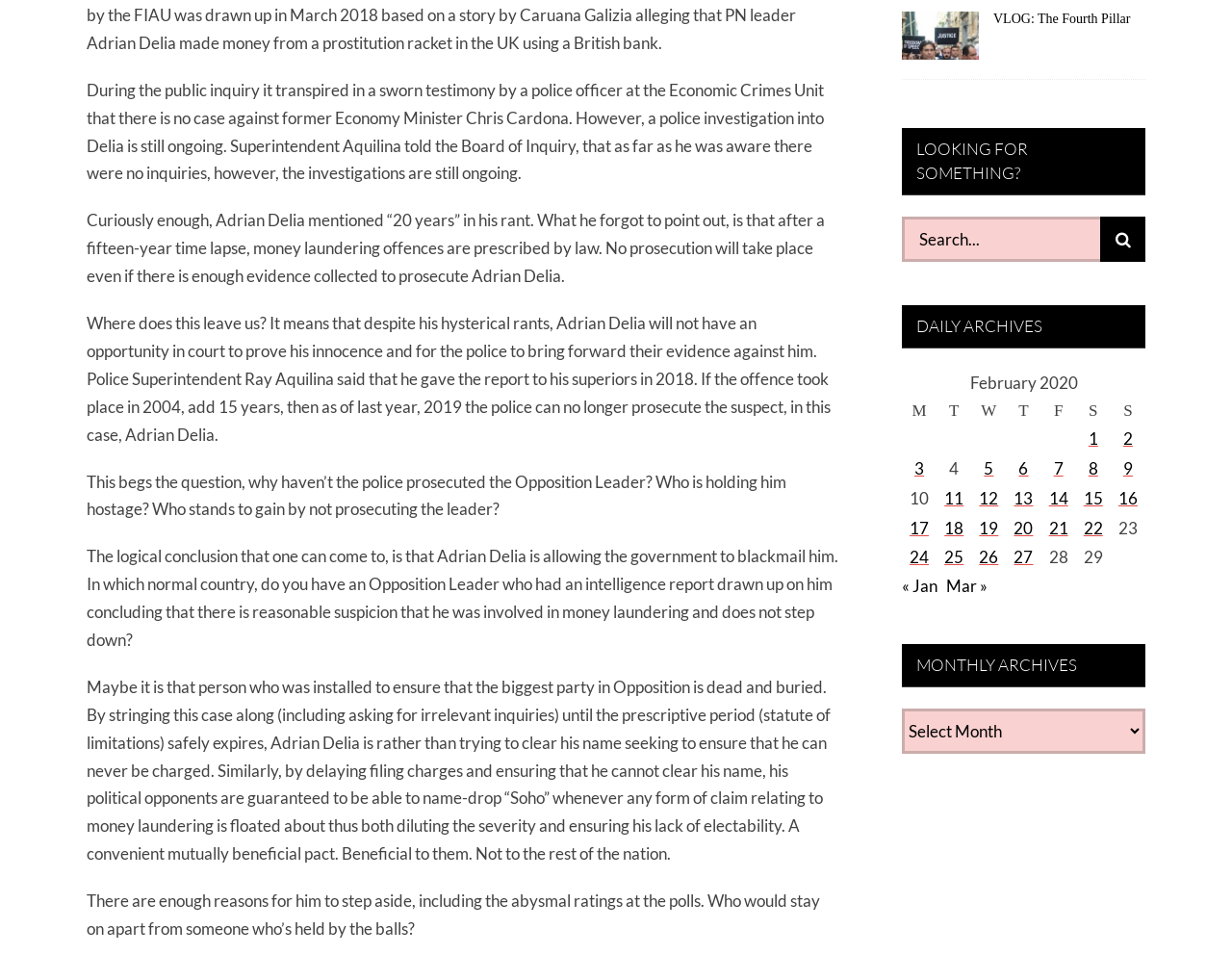Find and provide the bounding box coordinates for the UI element described with: "12".

[0.795, 0.511, 0.81, 0.532]